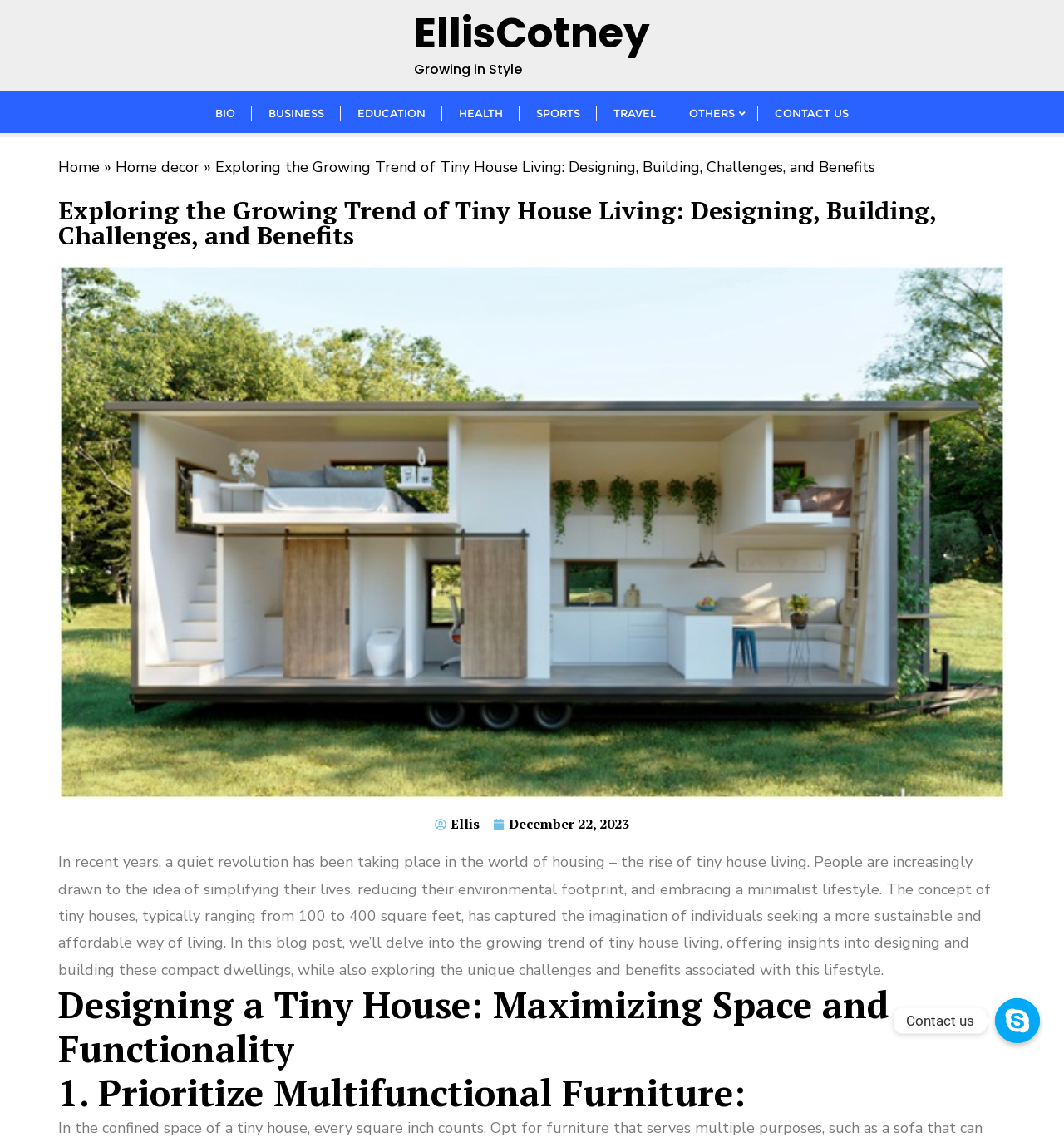Find the main header of the webpage and produce its text content.

Exploring the Growing Trend of Tiny House Living: Designing, Building, Challenges, and Benefits